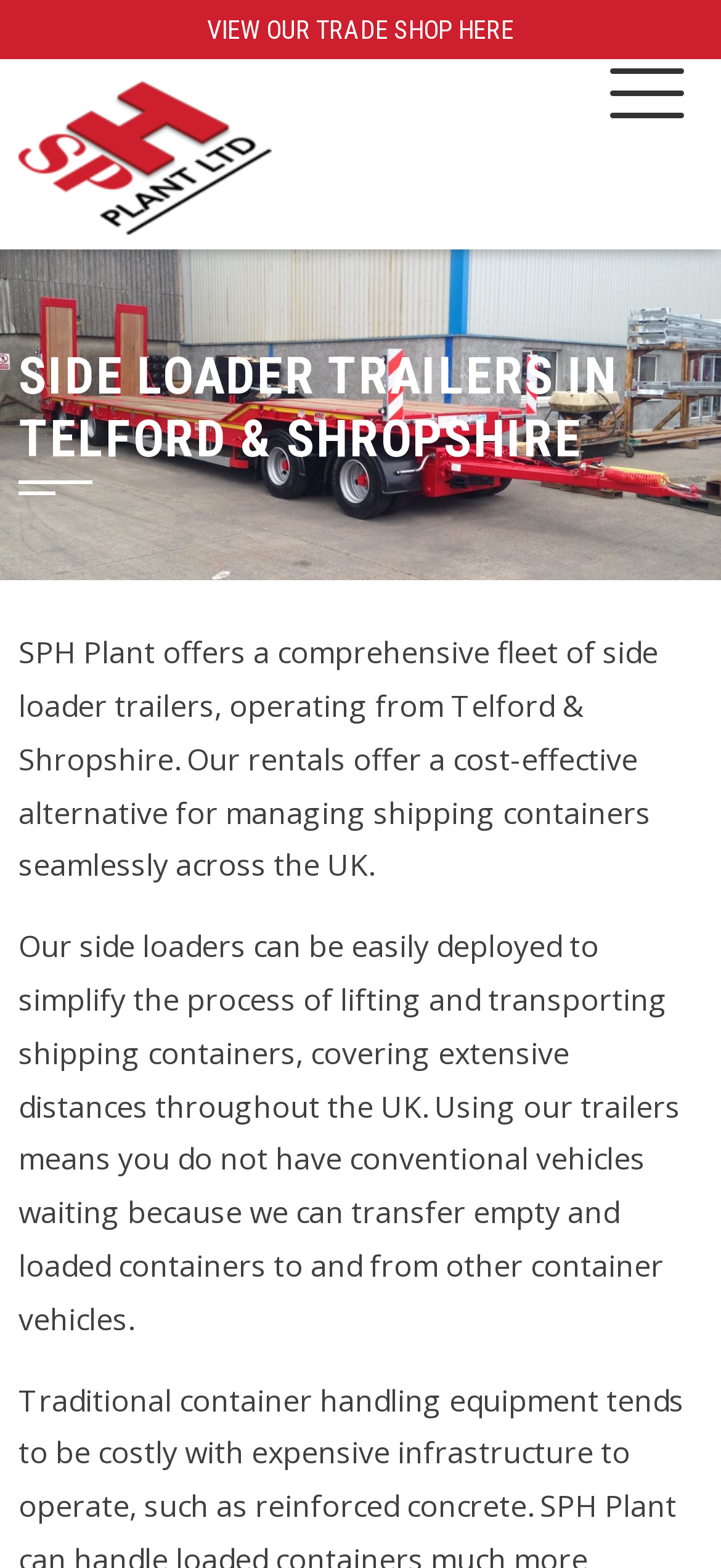Answer with a single word or phrase: 
What is the purpose of SPH Plant's side loader trailers?

Lifting and transporting shipping containers